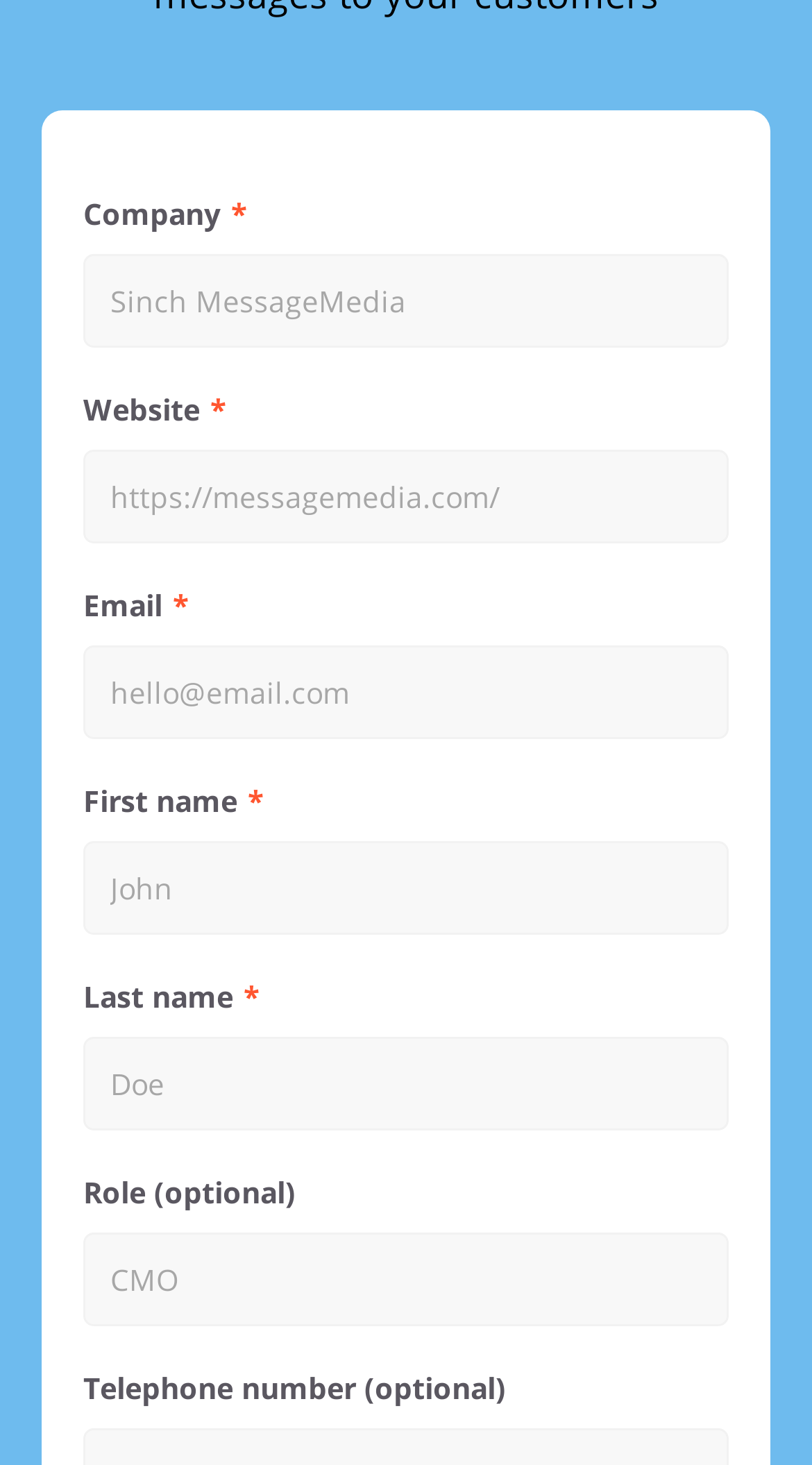What is the first required field?
Give a single word or phrase as your answer by examining the image.

Company